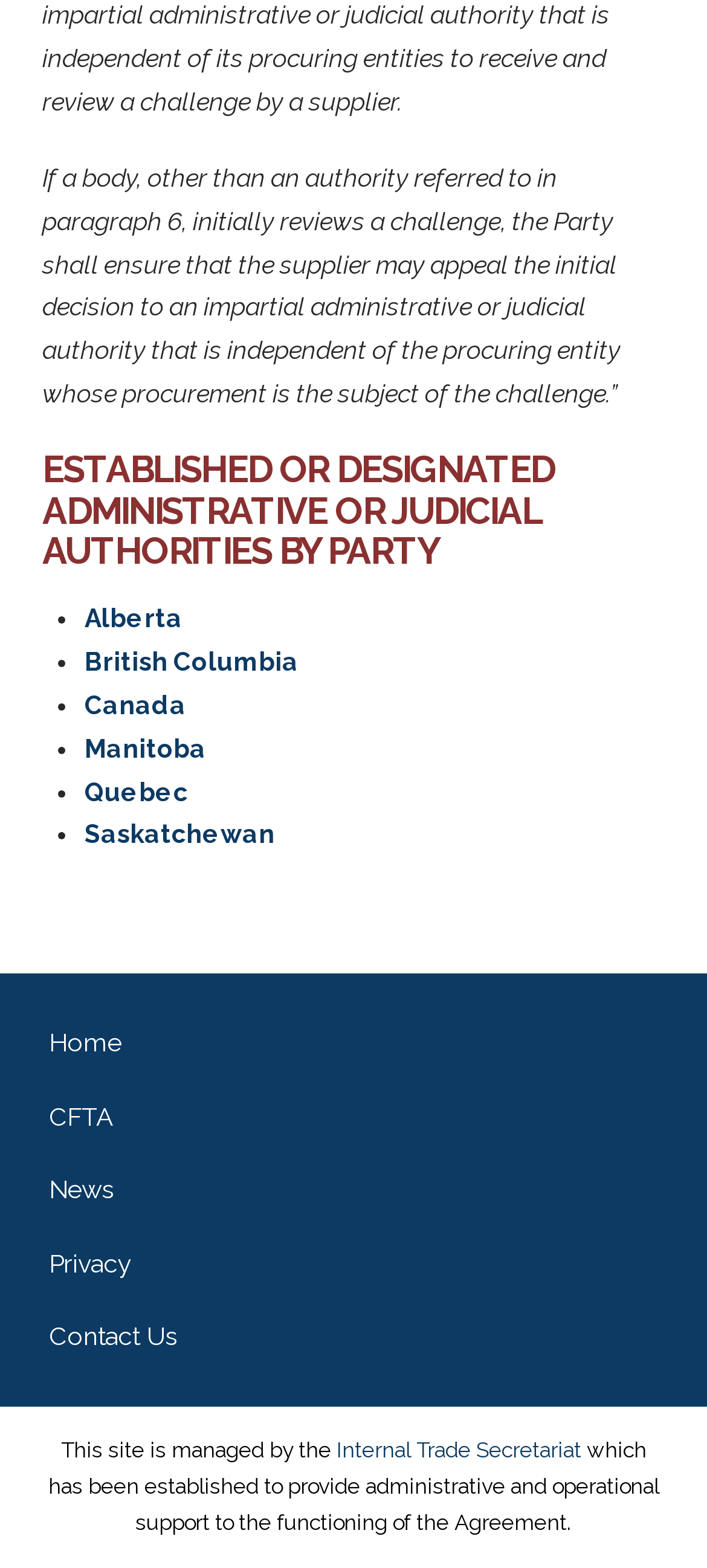Please locate the bounding box coordinates of the element that should be clicked to complete the given instruction: "check the News section".

[0.06, 0.746, 0.94, 0.771]